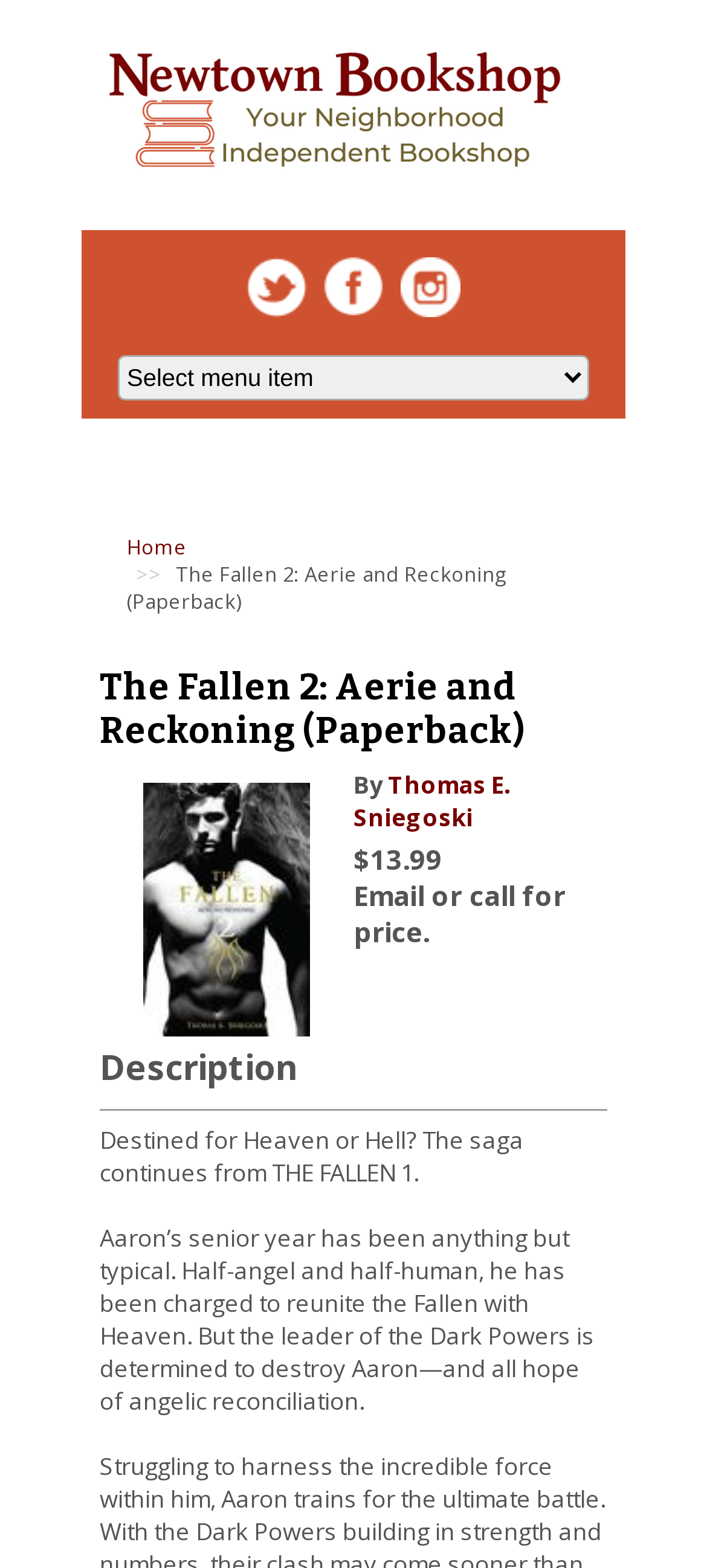What is the main theme of the book?
Answer with a single word or phrase by referring to the visual content.

Heaven or Hell